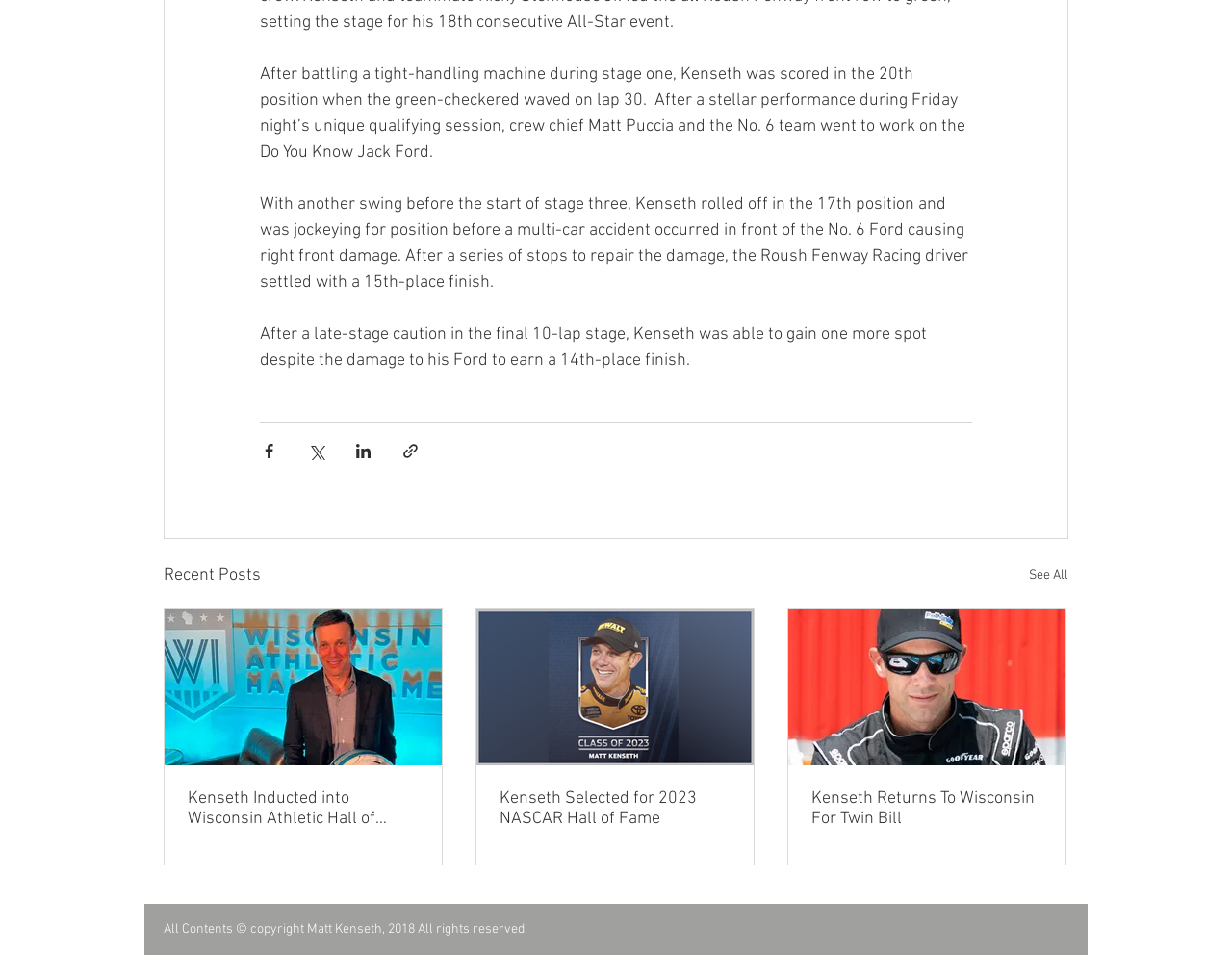Indicate the bounding box coordinates of the element that must be clicked to execute the instruction: "Read Kenseth Inducted into Wisconsin Athletic Hall of Fame". The coordinates should be given as four float numbers between 0 and 1, i.e., [left, top, right, bottom].

[0.152, 0.825, 0.34, 0.868]